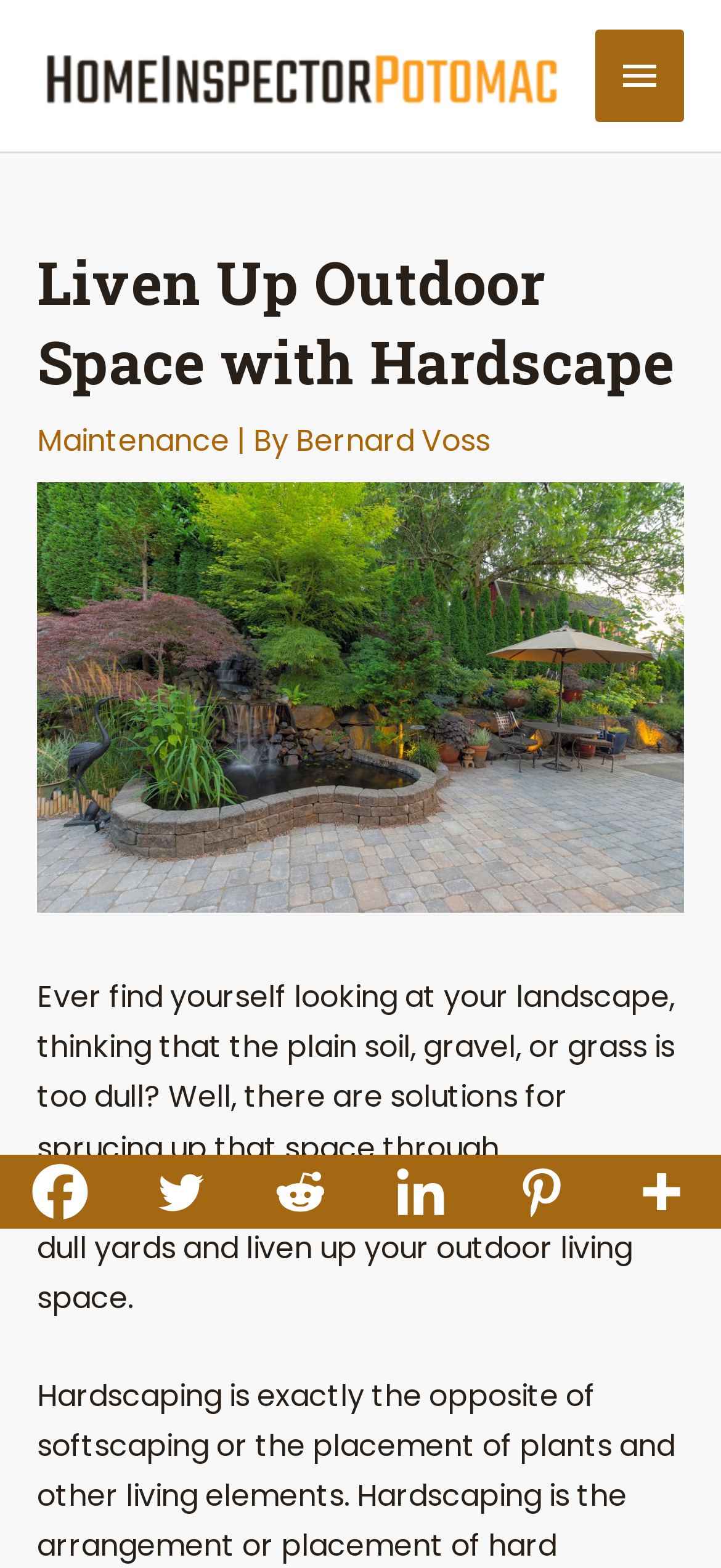Identify the bounding box coordinates of the clickable section necessary to follow the following instruction: "Click the 'Search' button in the dialog". The coordinates should be presented as four float numbers from 0 to 1, i.e., [left, top, right, bottom].

None